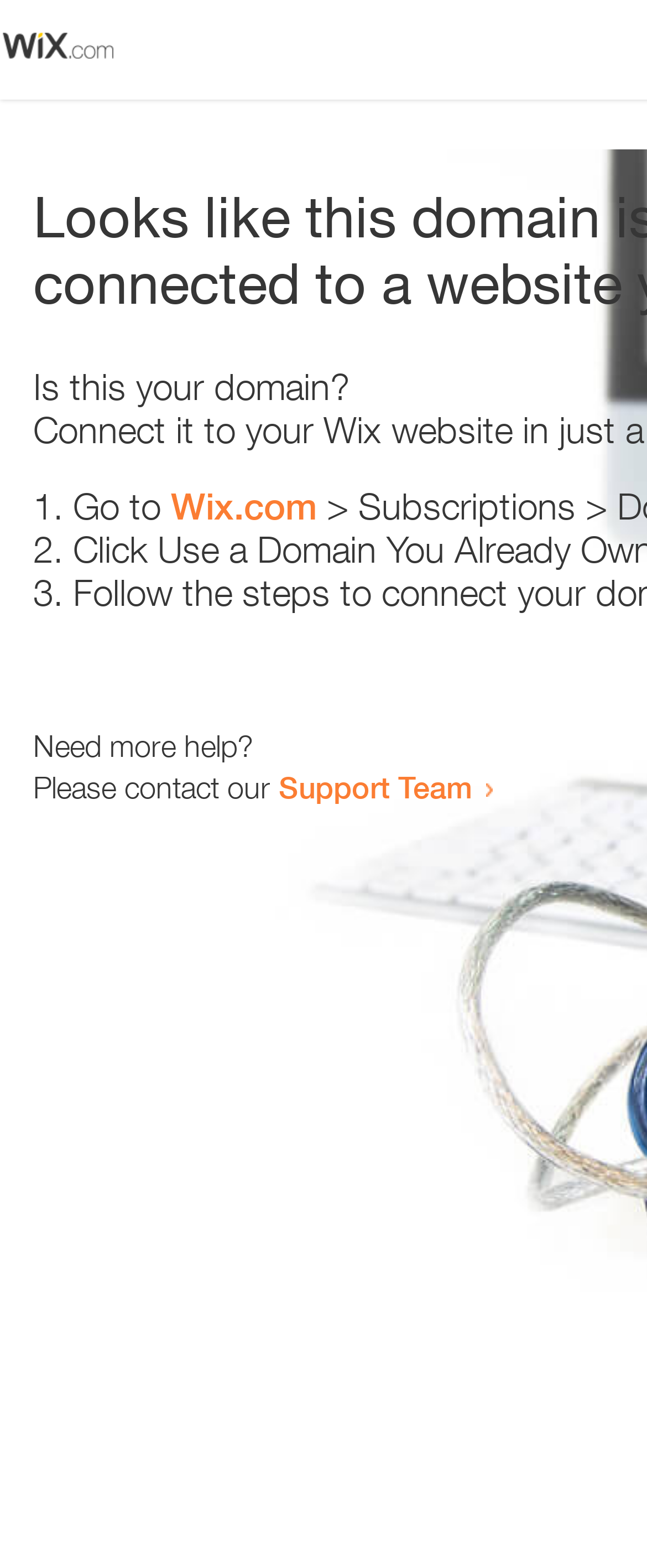Provide the bounding box for the UI element matching this description: "Wix.com".

[0.264, 0.309, 0.49, 0.337]